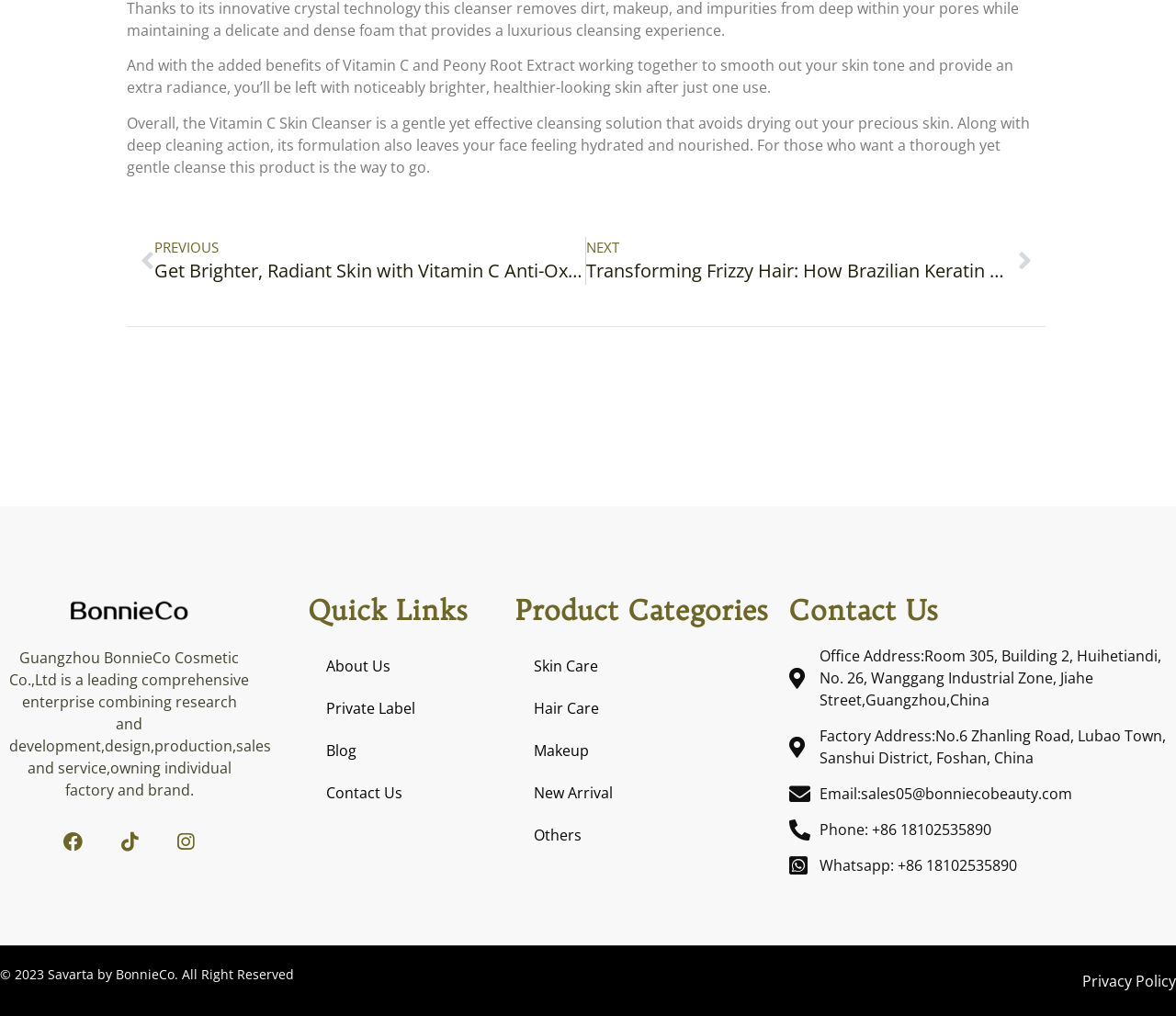Utilize the details in the image to thoroughly answer the following question: How many product categories are there?

There are five product categories listed at the bottom of the page, which are Skin Care, Hair Care, Makeup, New Arrival, and Others, each represented by a link.